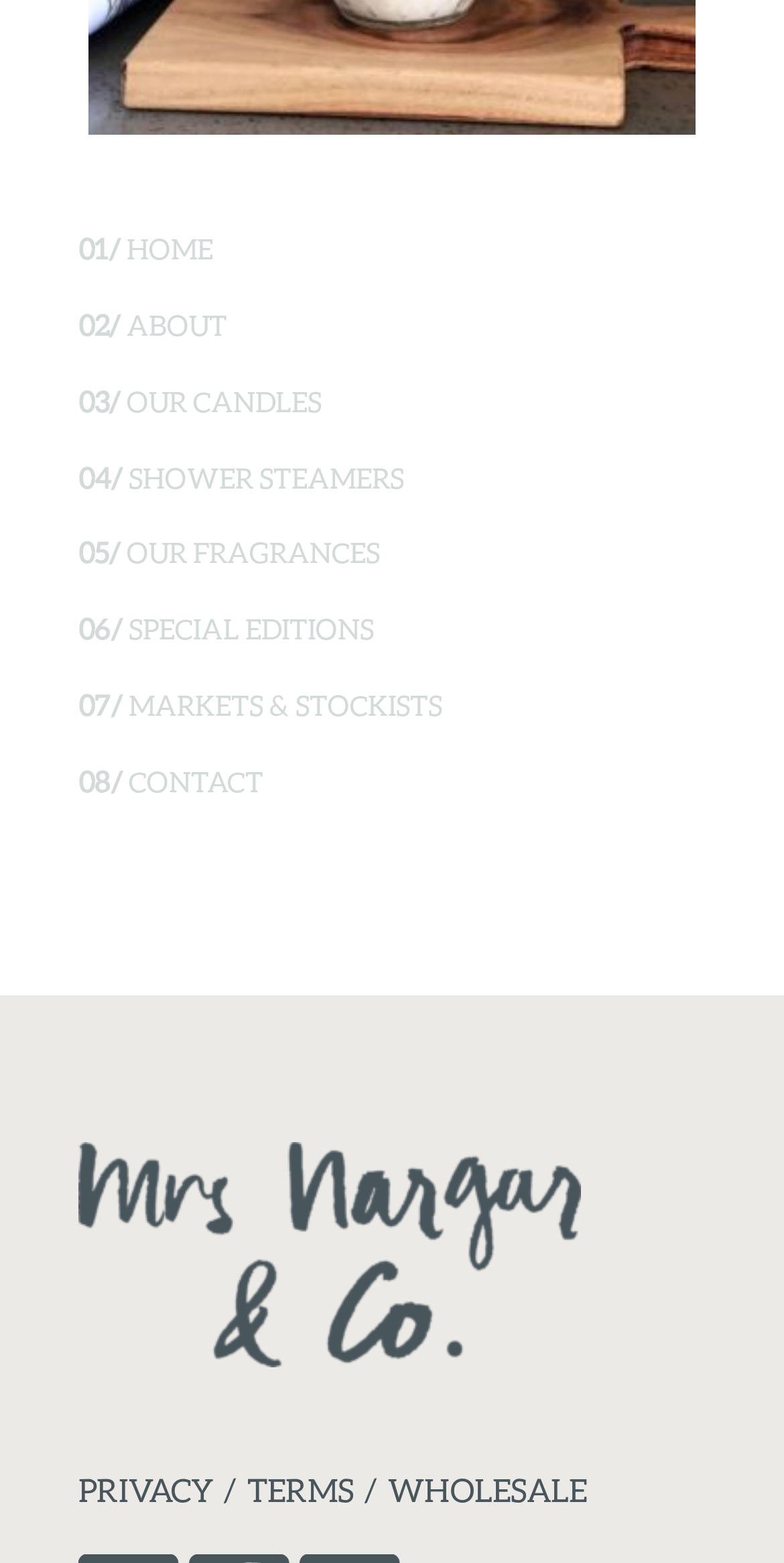Determine the bounding box coordinates for the area you should click to complete the following instruction: "contact us".

[0.1, 0.489, 0.336, 0.51]